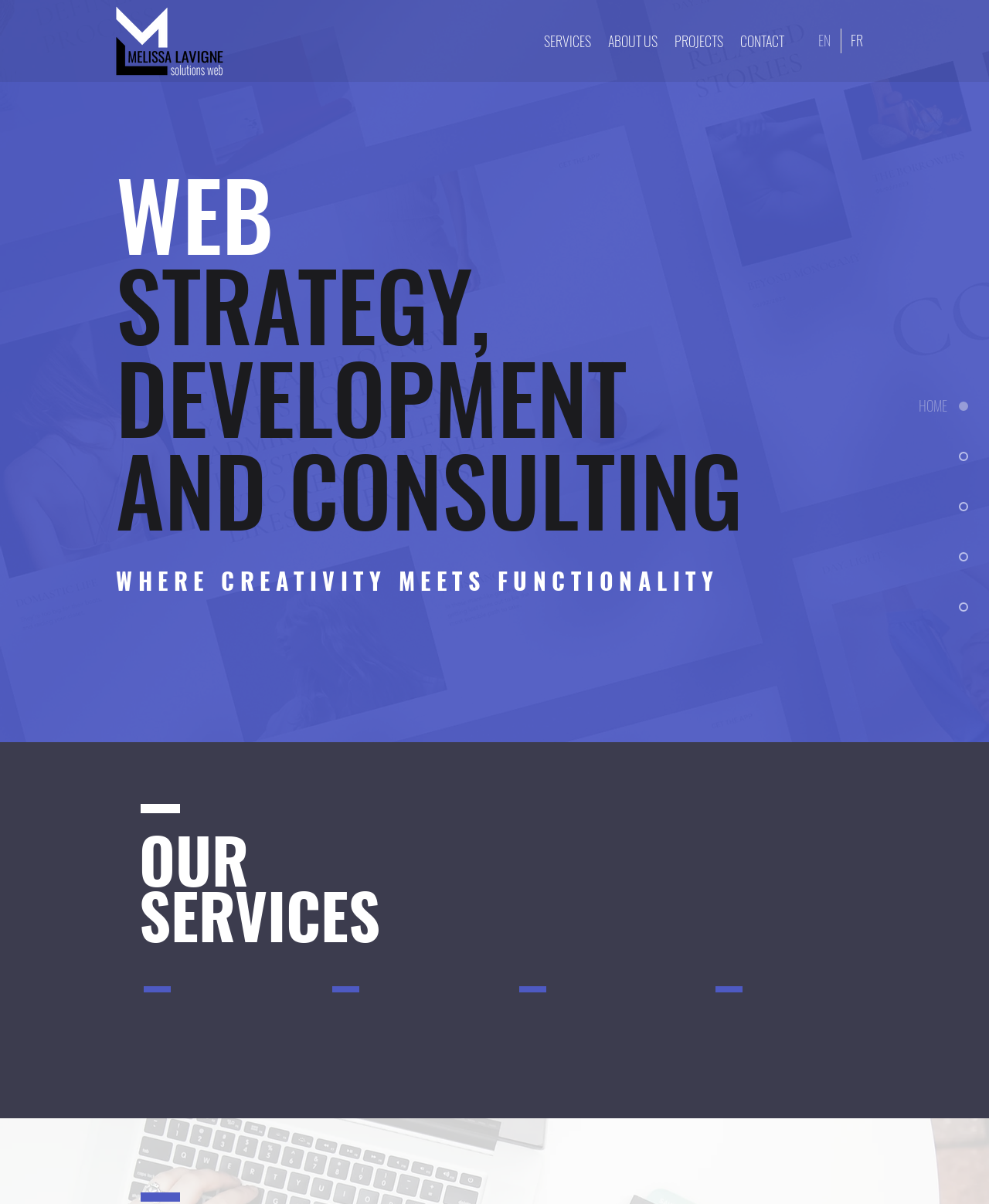What is the main service category?
Please respond to the question with a detailed and thorough explanation.

The main service category can be found in the headings section, where it says 'STRATEGY, DEVELOPMENT AND CONSULTING WEB', indicating that the main service category is related to web development.